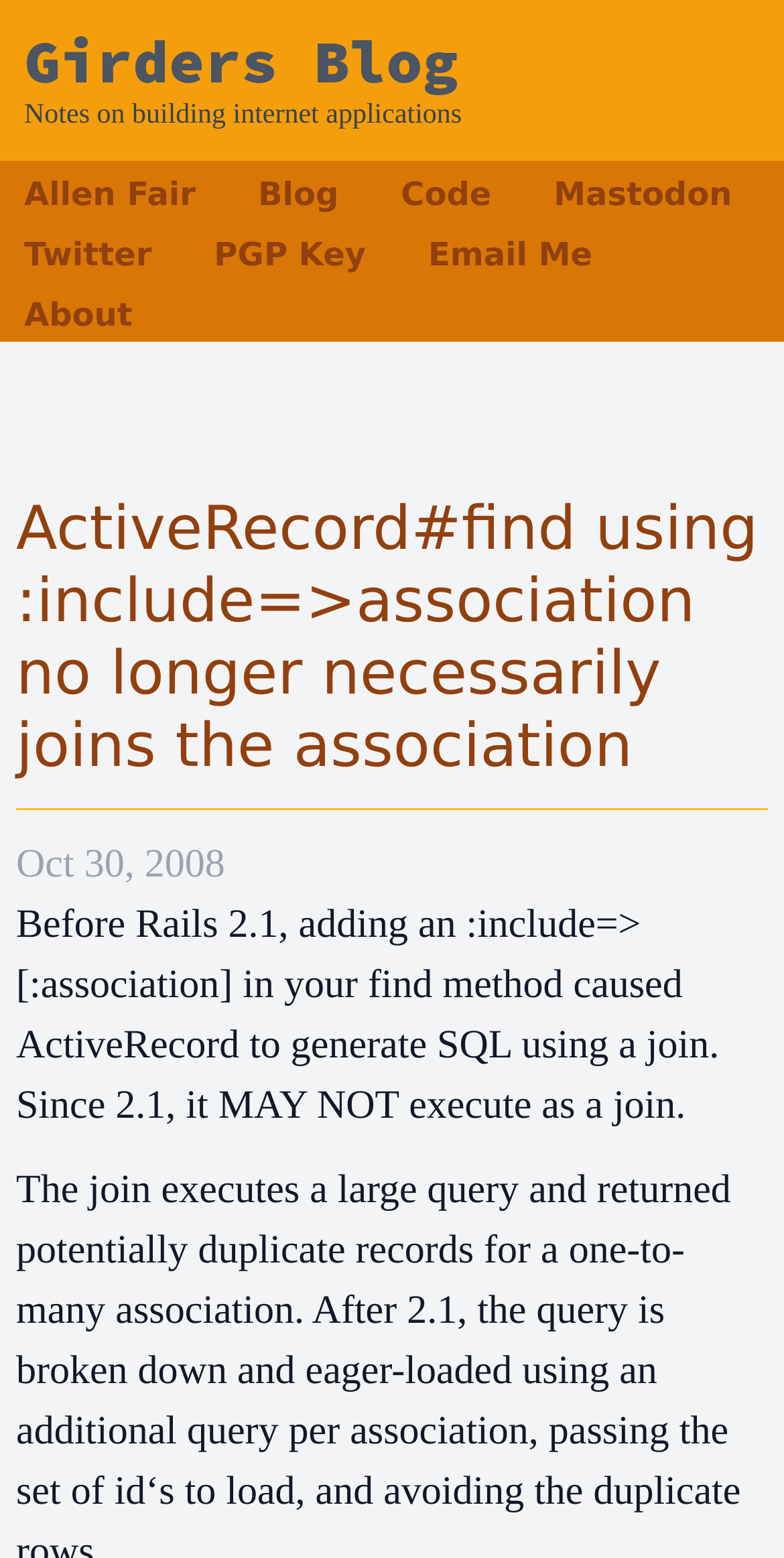Explain the webpage's design and content in an elaborate manner.

The webpage is a blog post titled "ActiveRecord#find using :include=>association no longer necessarily joins the association" on the blog "Girders: the blog of Allen Fair". At the top left, there is a link to the blog's homepage labeled "Girders Blog". Next to it, there is a static text "Notes on building internet applications". Below these elements, there are five links in a row, including "Allen Fair", "Blog", "Code", "Mastodon", and "Twitter", which are likely navigation links.

Further down, there are three more links: "PGP Key", "Email Me", and "About", which are likely related to the author's contact information. The main content of the blog post starts with a heading that repeats the title of the post. Below the heading, there is a static text indicating the post date, "Oct 30, 2008". The main text of the blog post follows, which discusses the changes in ActiveRecord's behavior in Rails 2.1 regarding the use of :include=>[:association] in find methods.